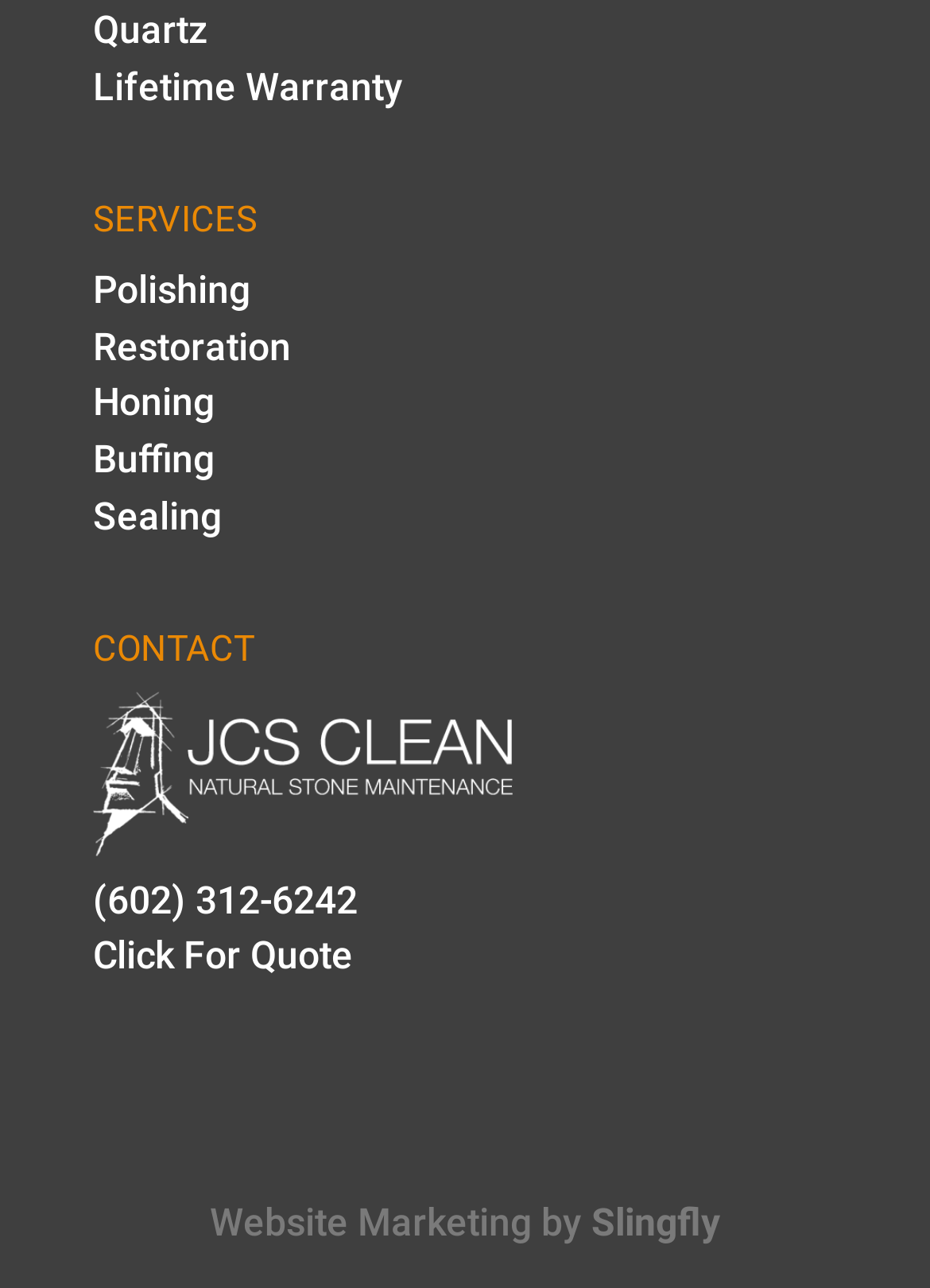How many services are listed? Based on the screenshot, please respond with a single word or phrase.

5